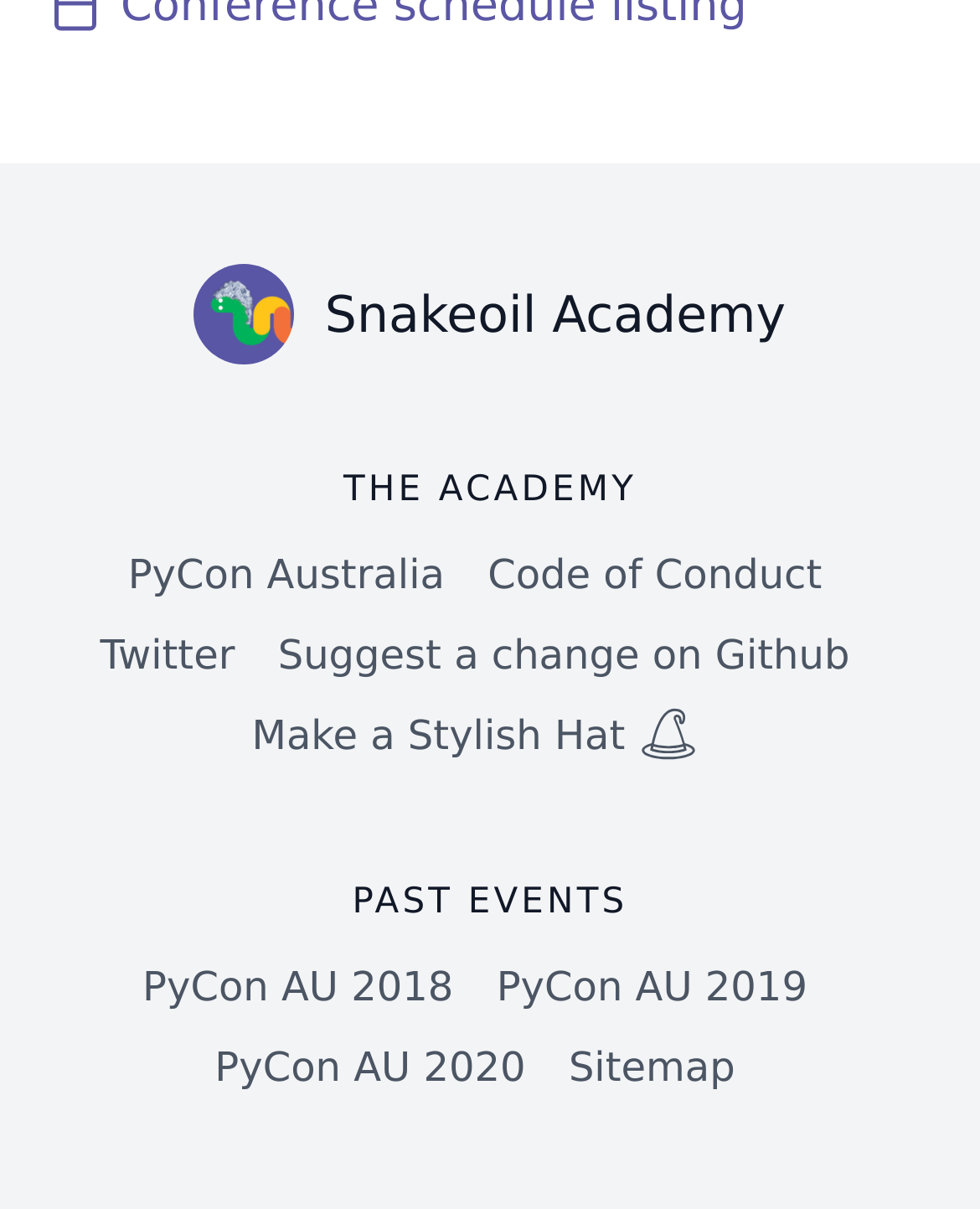Please specify the bounding box coordinates of the clickable section necessary to execute the following command: "Check Twitter".

[0.102, 0.509, 0.24, 0.576]